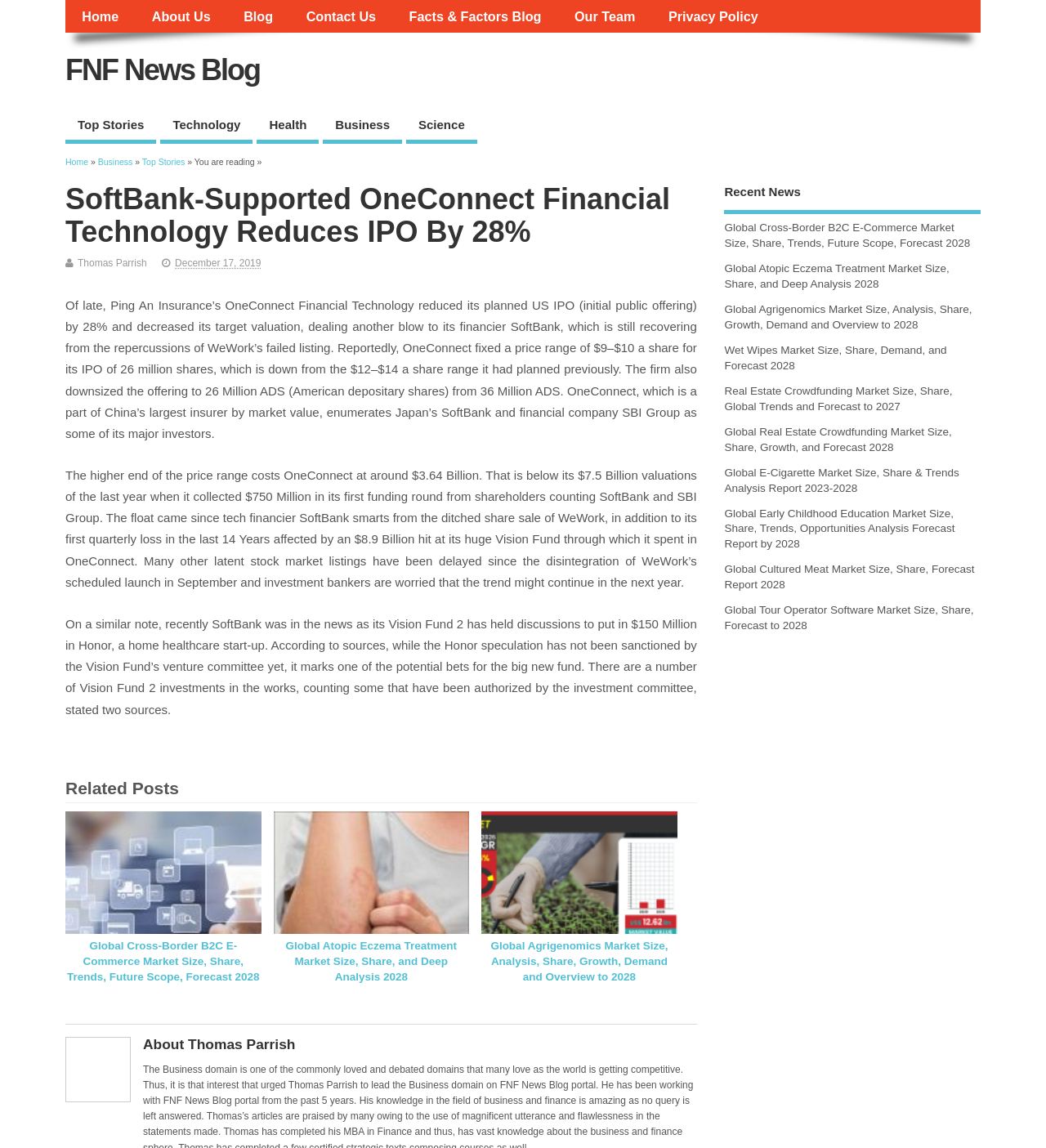What is the name of the fund that invested in OneConnect?
Using the image as a reference, answer the question with a short word or phrase.

Vision Fund